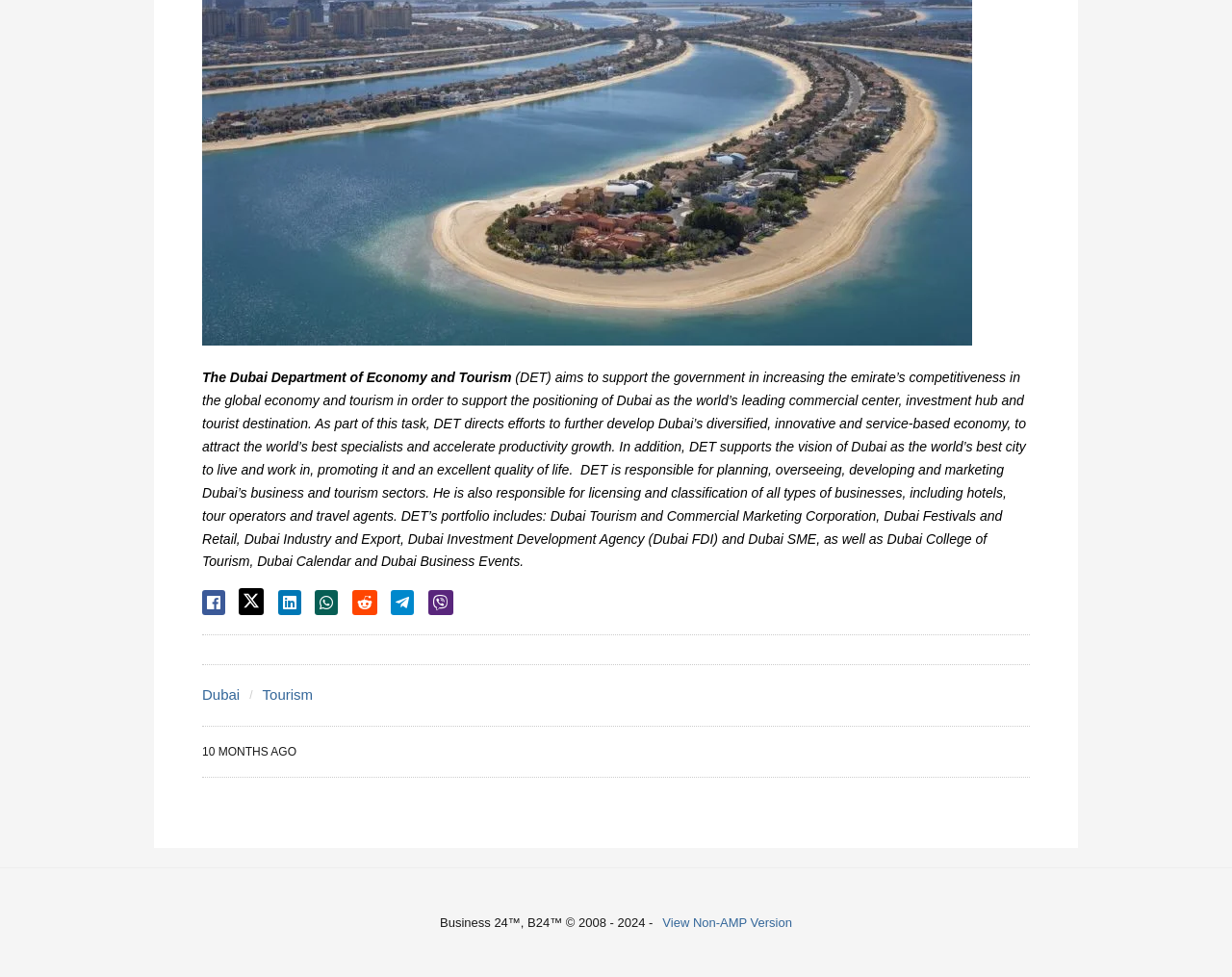Identify the bounding box coordinates for the region of the element that should be clicked to carry out the instruction: "View Non-AMP Version". The bounding box coordinates should be four float numbers between 0 and 1, i.e., [left, top, right, bottom].

[0.538, 0.937, 0.643, 0.952]